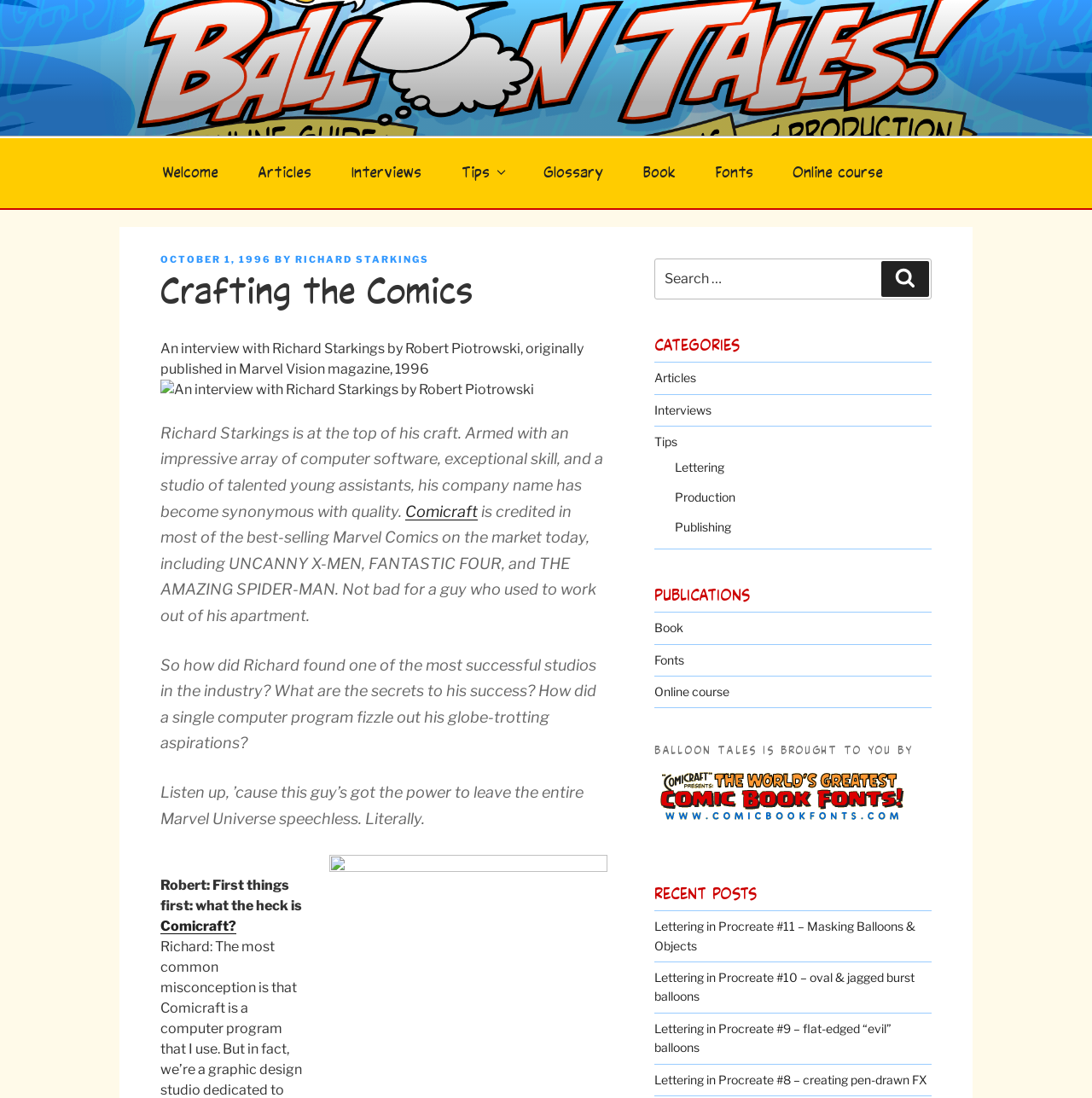What is the purpose of the search box?
Please answer the question with a detailed and comprehensive explanation.

I found the answer by looking at the search box element which has a label 'Search for:' and a button 'Search', indicating that it is used to search for content on the website.